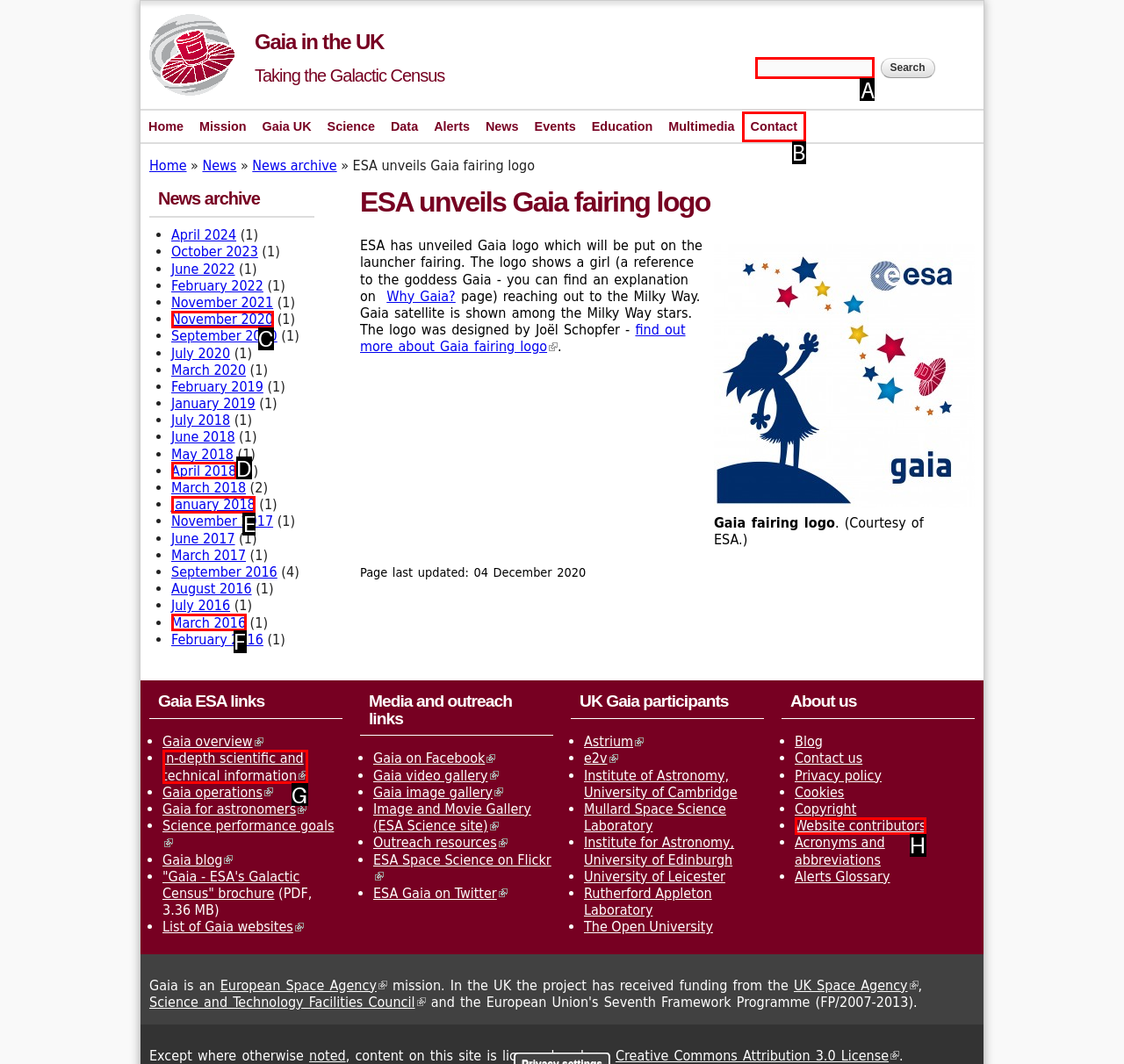Select the correct UI element to click for this task: Search for something.
Answer using the letter from the provided options.

A